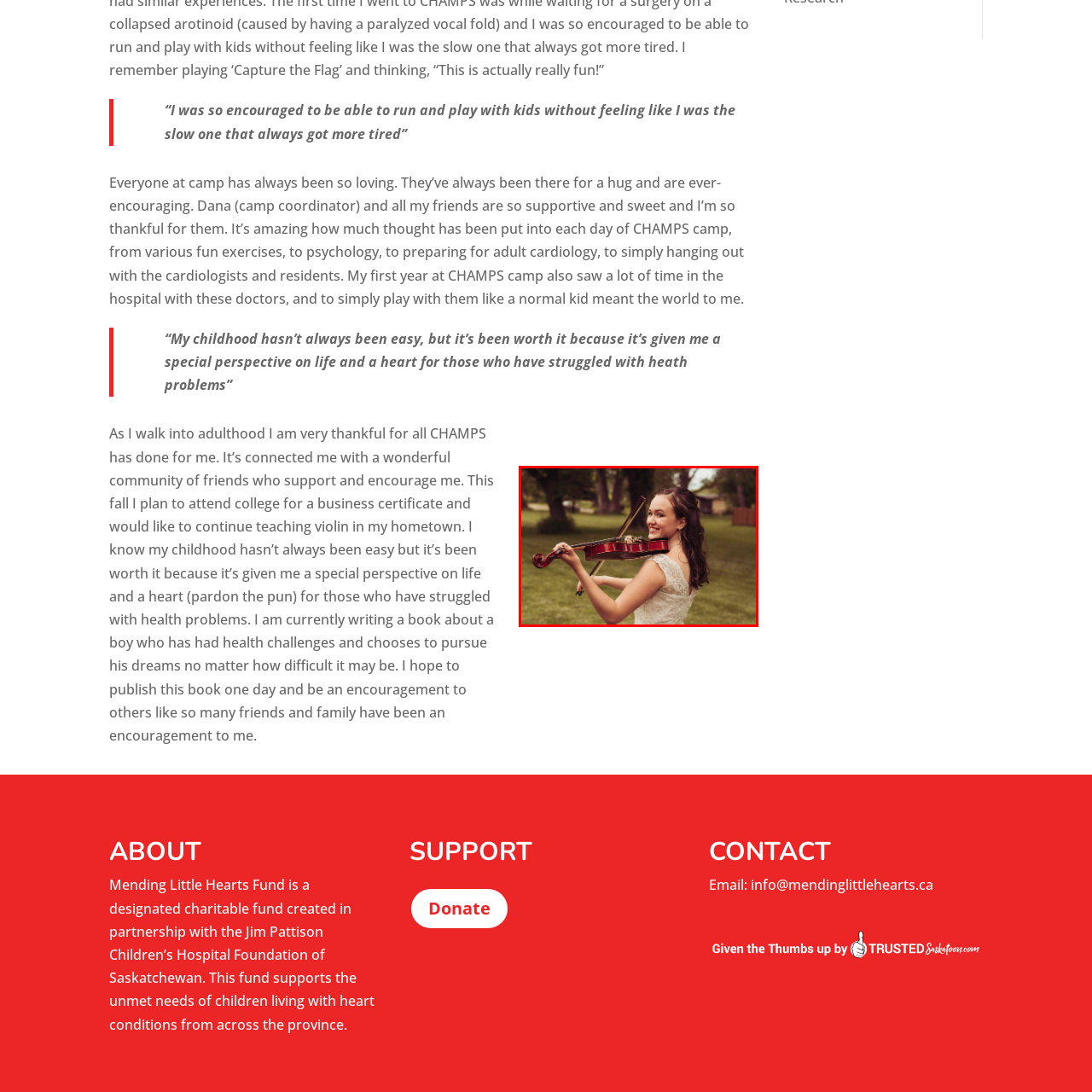What is the color of the surroundings in the image?
Observe the image enclosed by the red boundary and respond with a one-word or short-phrase answer.

green